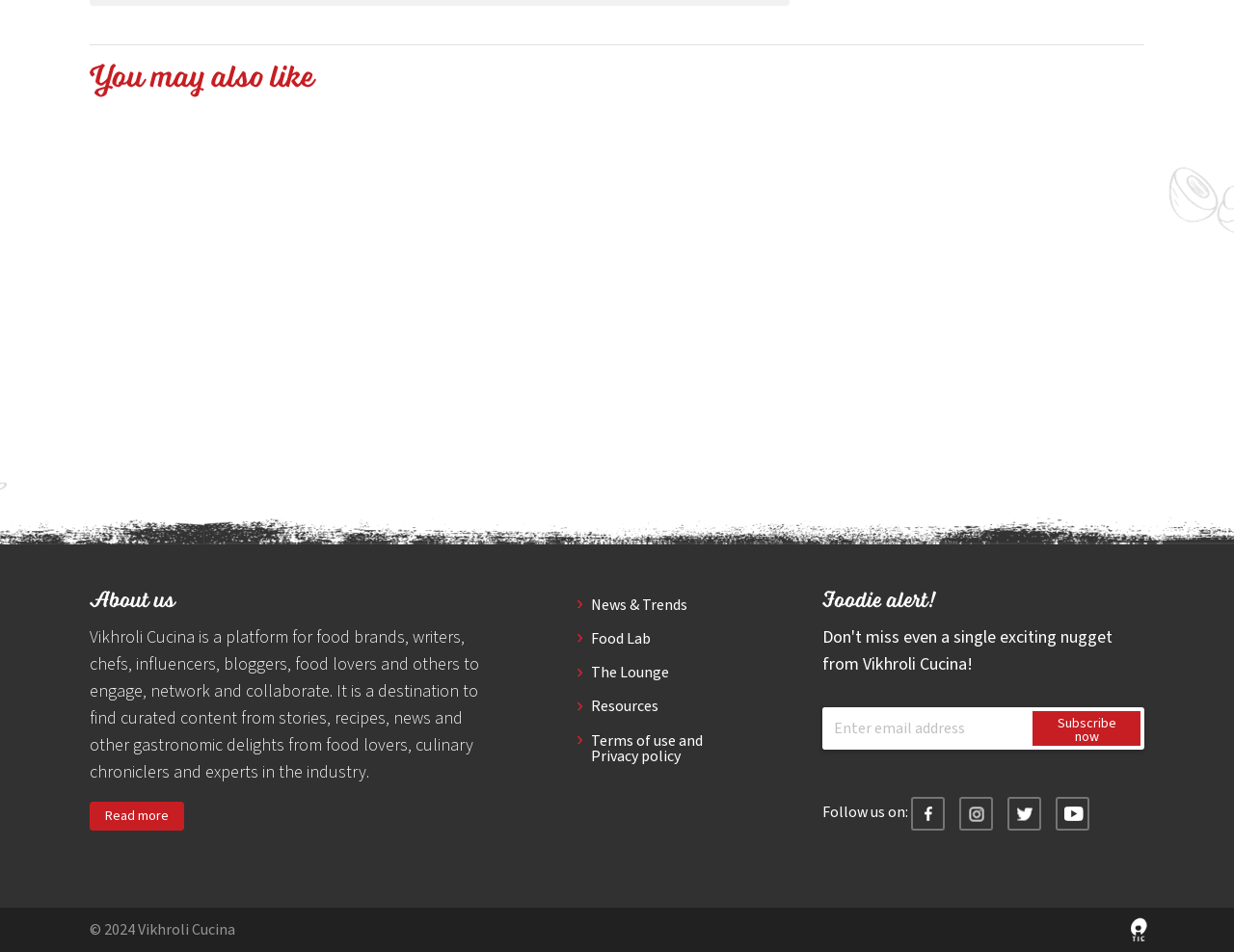Specify the bounding box coordinates of the area to click in order to execute this command: 'Subscribe to the newsletter'. The coordinates should consist of four float numbers ranging from 0 to 1, and should be formatted as [left, top, right, bottom].

[0.837, 0.747, 0.924, 0.784]